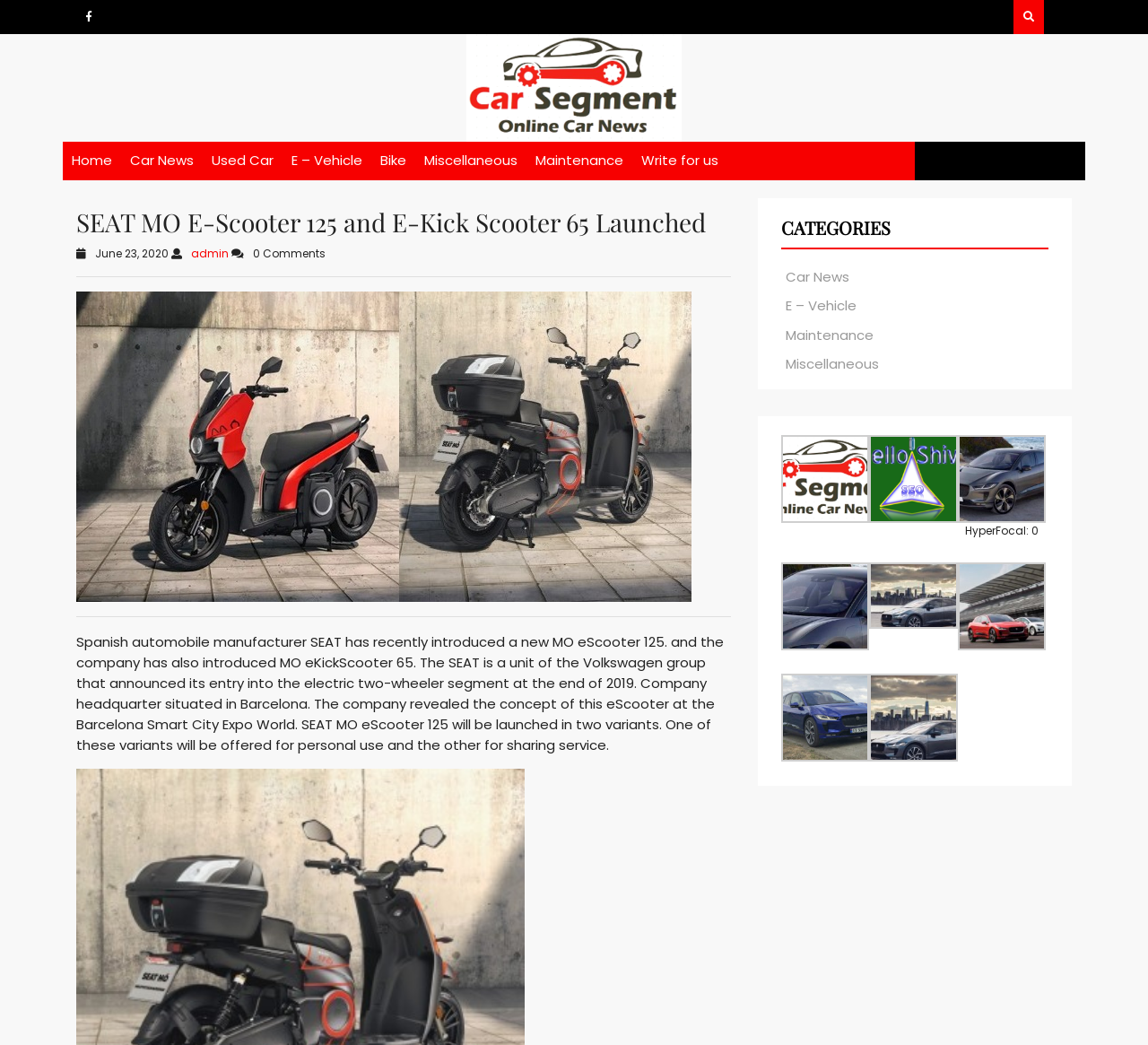Generate a thorough caption detailing the webpage content.

The webpage is about the launch of SEAT's new MO eScooter 125 and MO eKickScooter 65. At the top, there is a navigation menu with 8 links: "Car Segments", "Home", "Car News", "Used Car", "E – Vehicle", "Bike", "Miscellaneous", and "Maintenance". Below the navigation menu, there is a heading that reads "SEAT MO E-Scooter 125 and E-Kick Scooter 65 Launched". 

To the right of the heading, there is a date "June 23, 2020" and a link to the author "admin". Below the date, there is a horizontal separator line. 

Below the separator line, there is a large image that takes up most of the width of the page. 

Below the image, there is a block of text that describes the launch of SEAT's new eScooter and eKickScooter. The text explains that SEAT, a unit of the Volkswagen group, has entered the electric two-wheeler segment and has revealed the concept of the eScooter at the Barcelona Smart City Expo World. 

To the right of the text, there are two columns of links and images. The left column has a heading "CATEGORIES" and lists 4 categories: "Car News", "E – Vehicle", "Maintenance", and "Miscellaneous". The right column has 5 rows of links and images, each describing a different aspect of the eScooter. 

At the bottom of the page, there are more links and images, but they appear to be related to other topics, such as car segments and galleries.